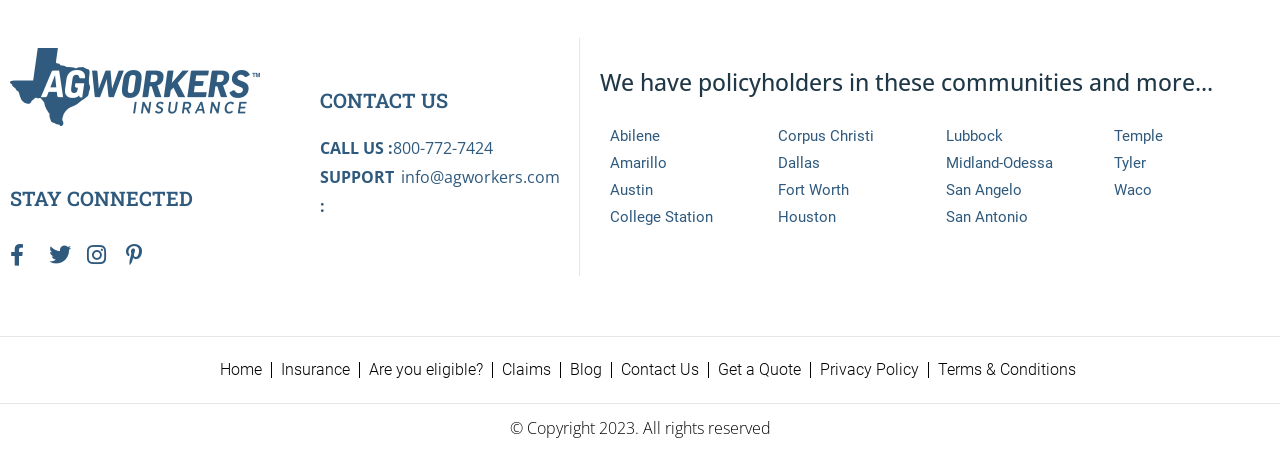Please specify the coordinates of the bounding box for the element that should be clicked to carry out this instruction: "Click the logo". The coordinates must be four float numbers between 0 and 1, formatted as [left, top, right, bottom].

[0.008, 0.106, 0.203, 0.278]